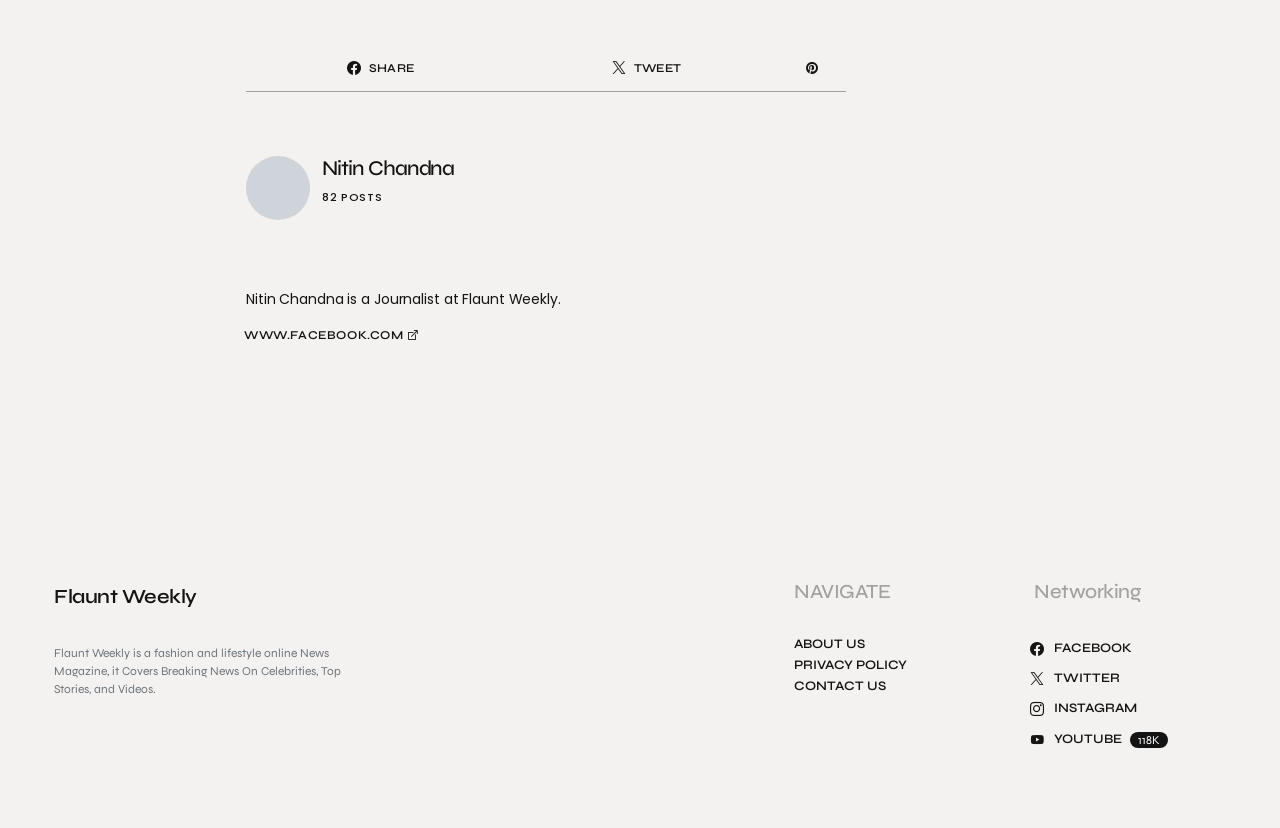Give a one-word or short phrase answer to the question: 
What are the social media platforms available for networking?

Facebook, Twitter, Instagram, YouTube